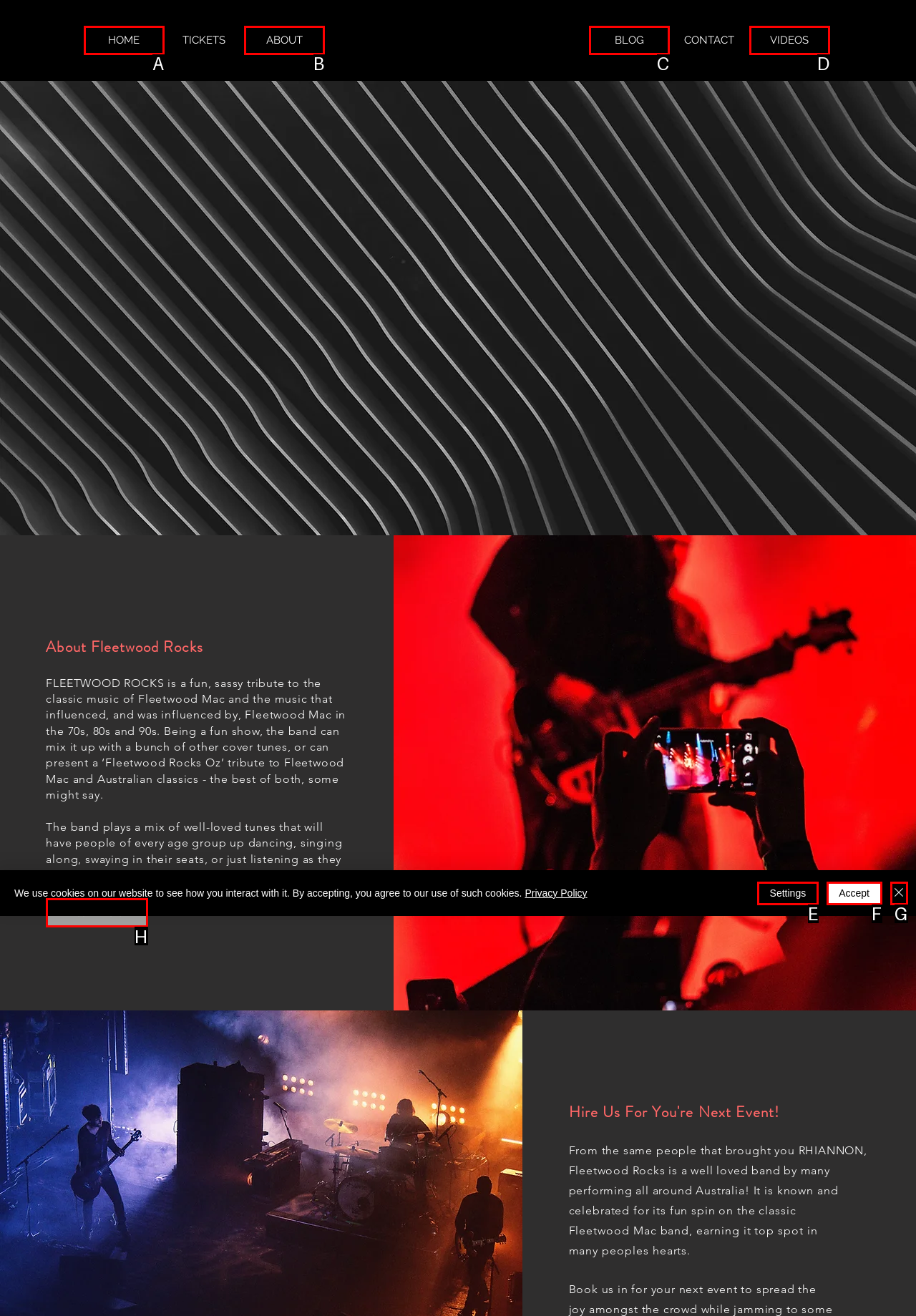Choose the HTML element that best fits the given description: Learn More. Answer by stating the letter of the option.

H